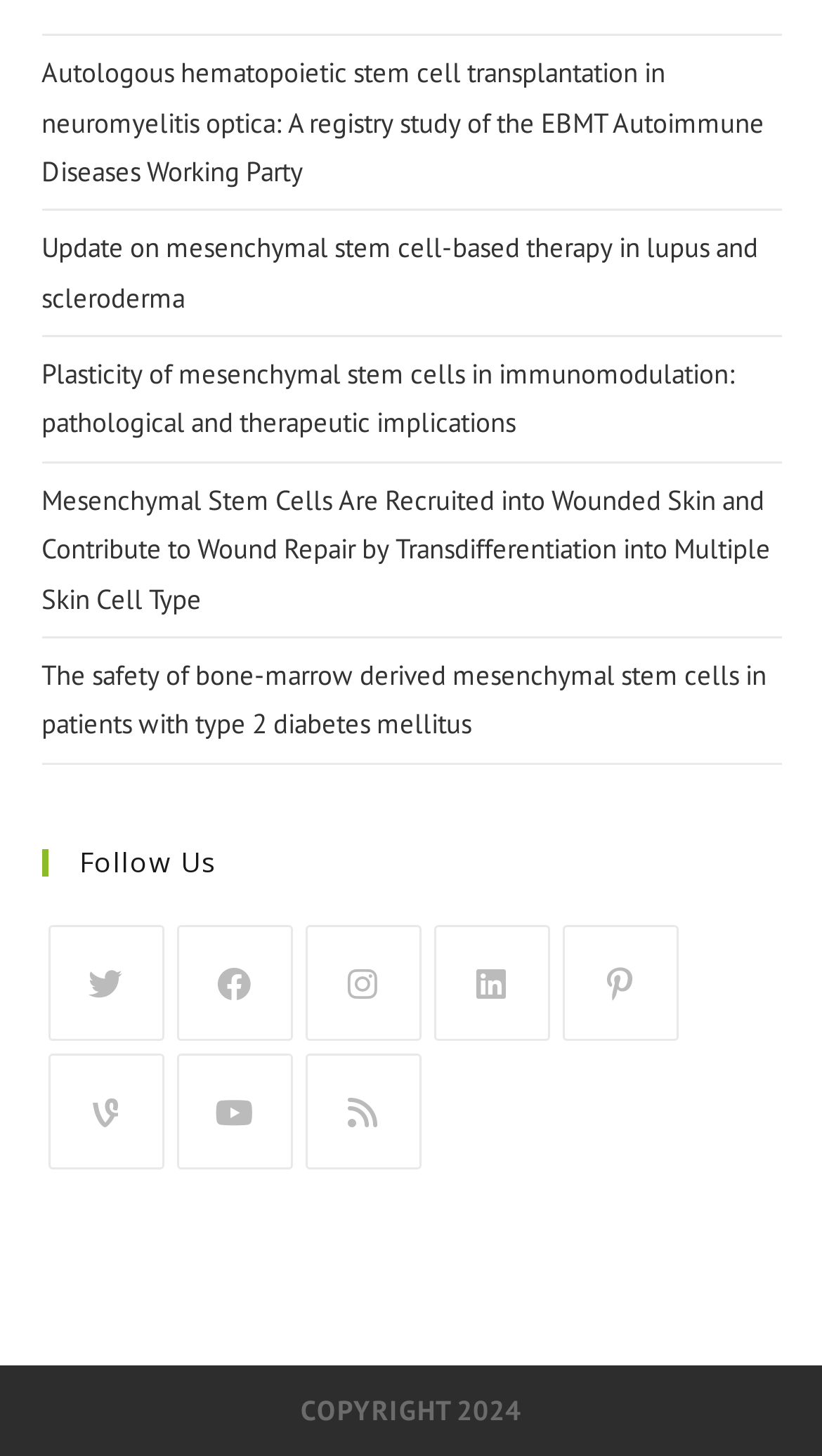Provide a short answer to the following question with just one word or phrase: What is the last social media platform listed?

RSS